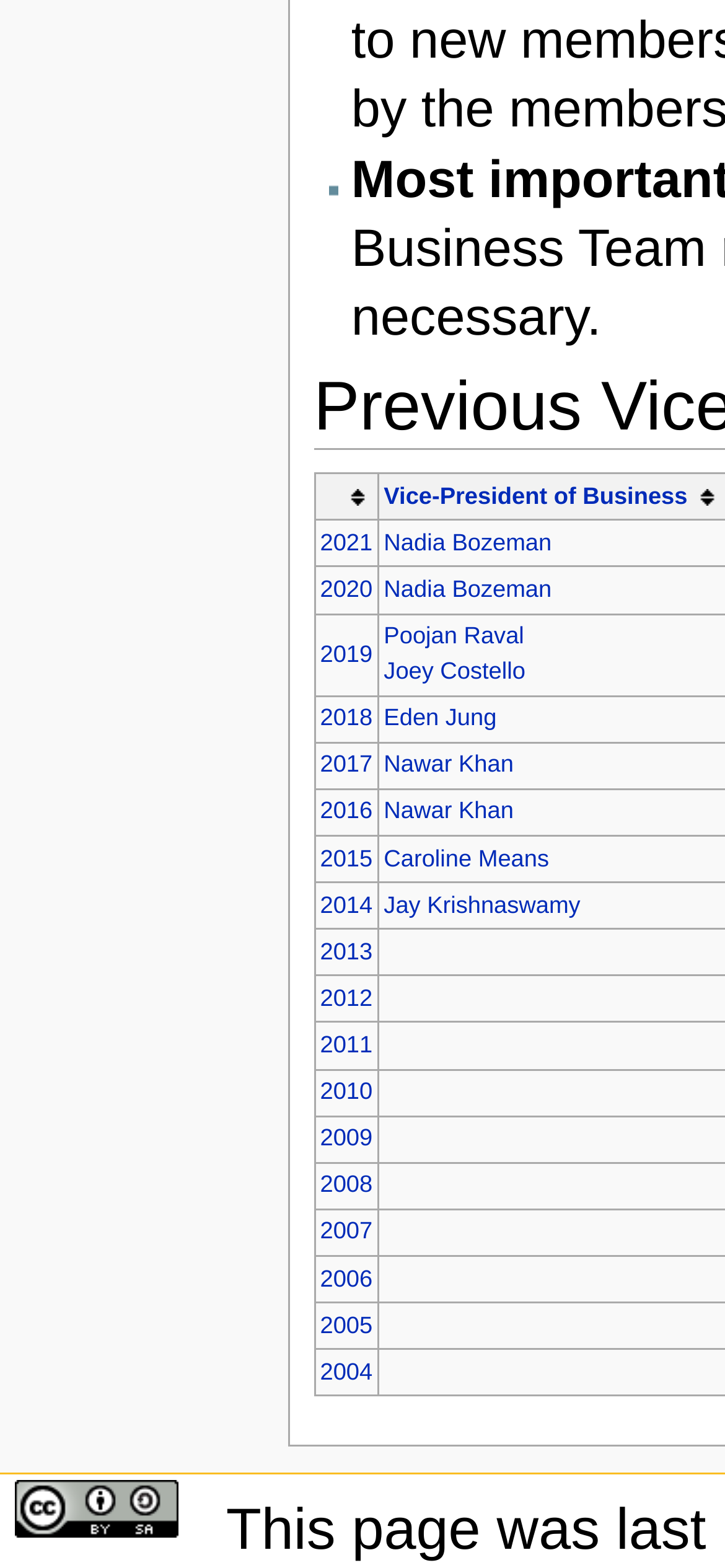Find the bounding box coordinates of the clickable region needed to perform the following instruction: "View Vice-President of Business". The coordinates should be provided as four float numbers between 0 and 1, i.e., [left, top, right, bottom].

[0.529, 0.308, 0.948, 0.325]